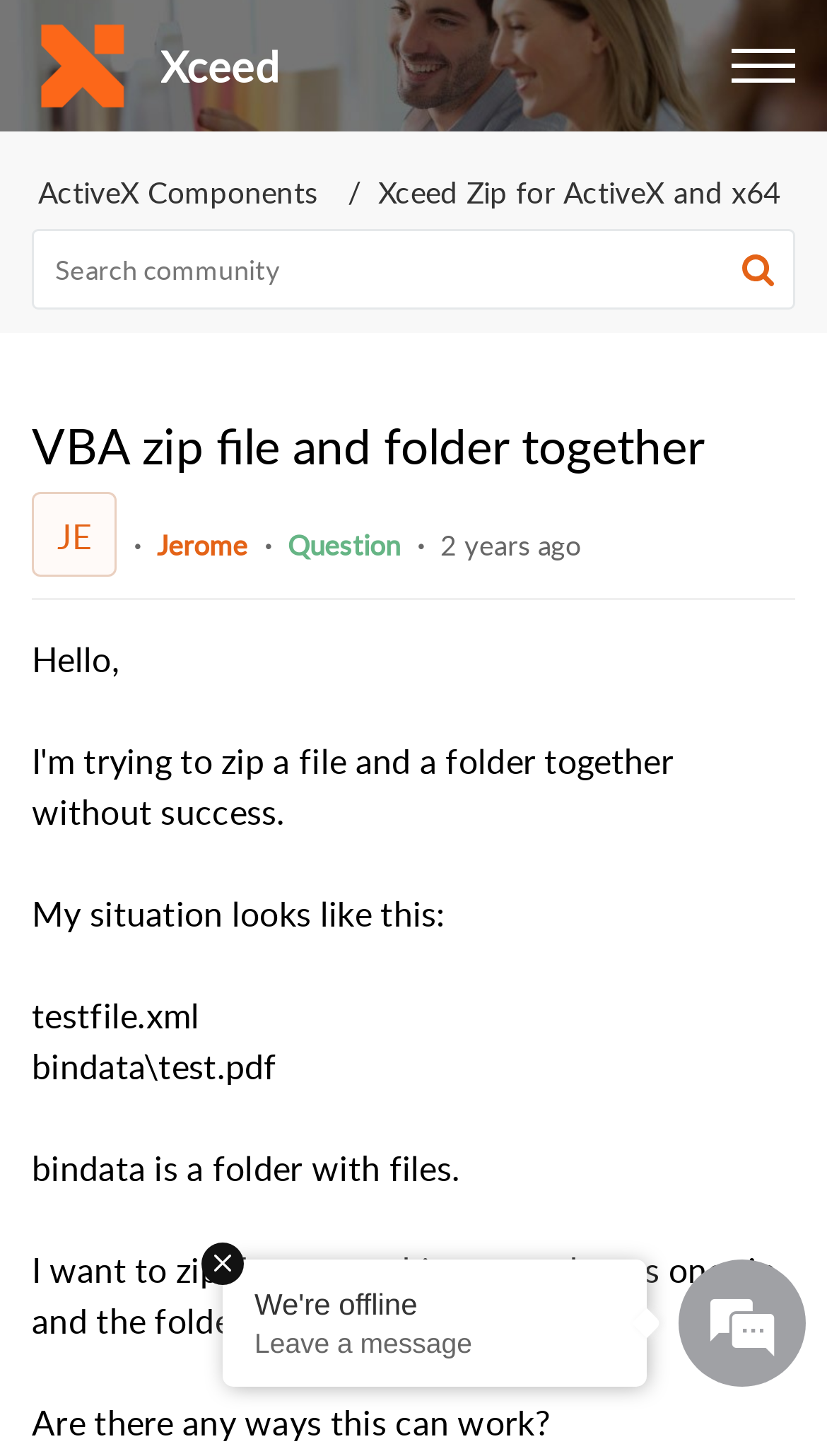Please identify the bounding box coordinates of where to click in order to follow the instruction: "Click the 'Menu' button".

[0.885, 0.031, 0.962, 0.06]